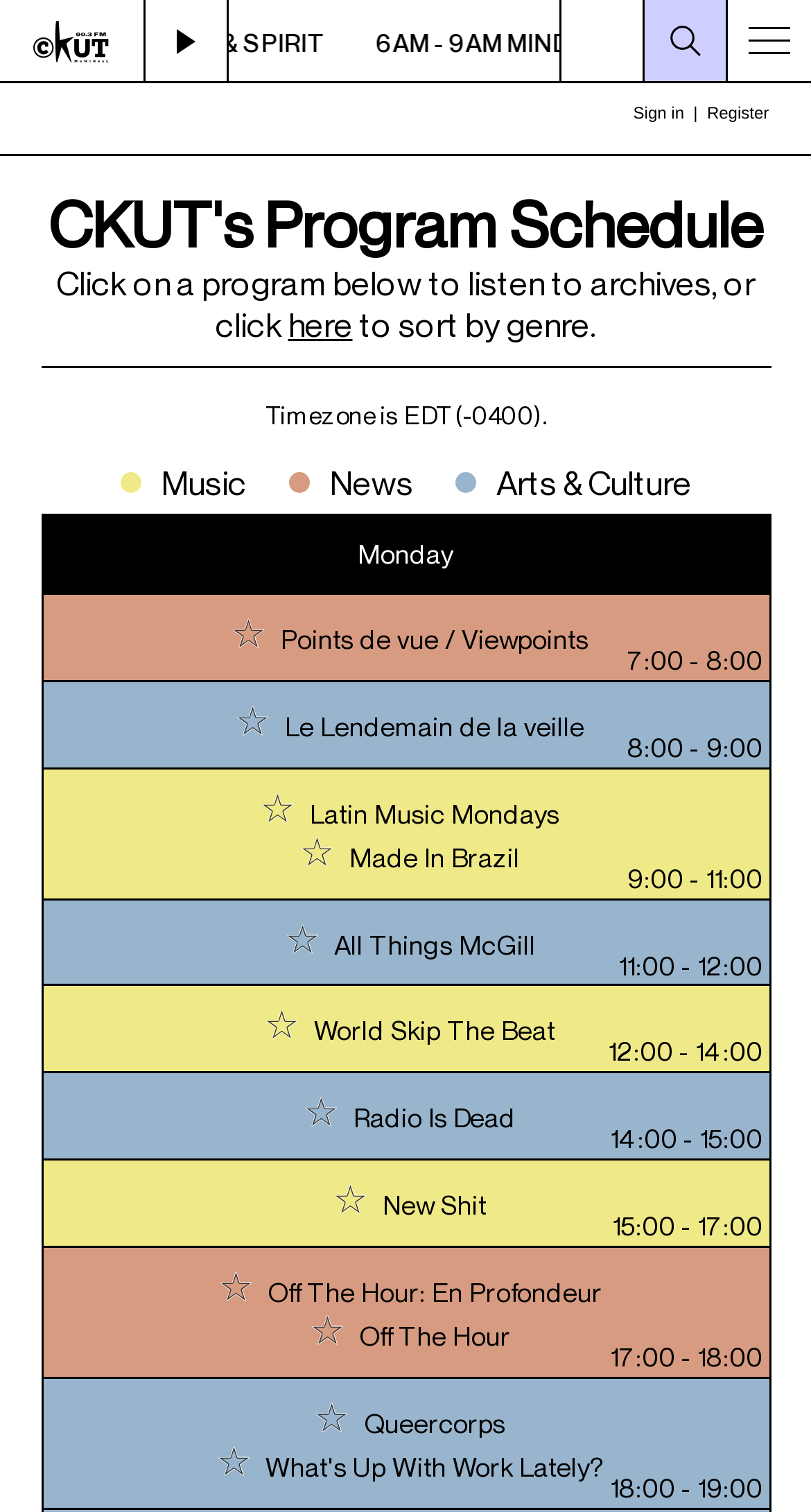Determine the bounding box coordinates for the area that needs to be clicked to fulfill this task: "Click on the 'here' link to sort by genre". The coordinates must be given as four float numbers between 0 and 1, i.e., [left, top, right, bottom].

[0.355, 0.201, 0.435, 0.228]